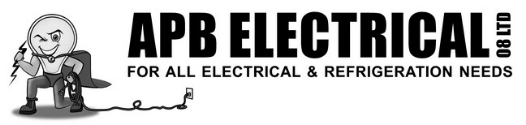Please provide a one-word or phrase answer to the question: 
What services does the company provide?

Electrical and refrigeration services